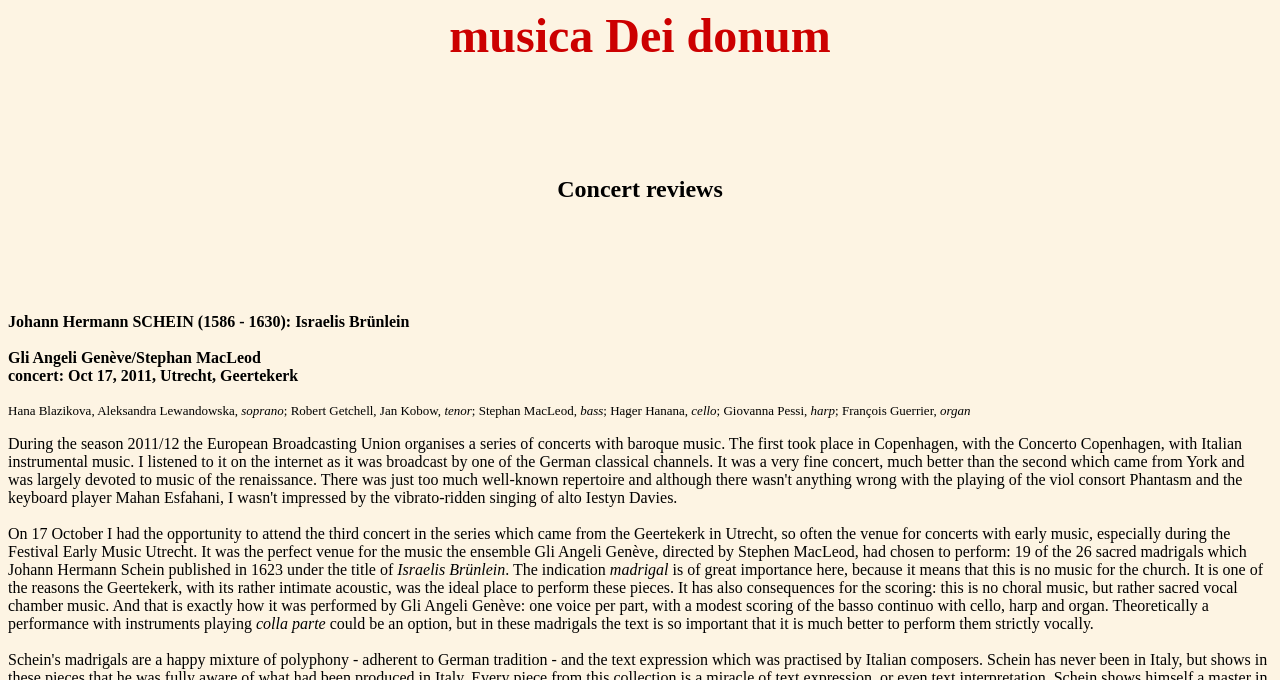Where was the concert held?
Using the visual information, answer the question in a single word or phrase.

Geertekerk in Utrecht